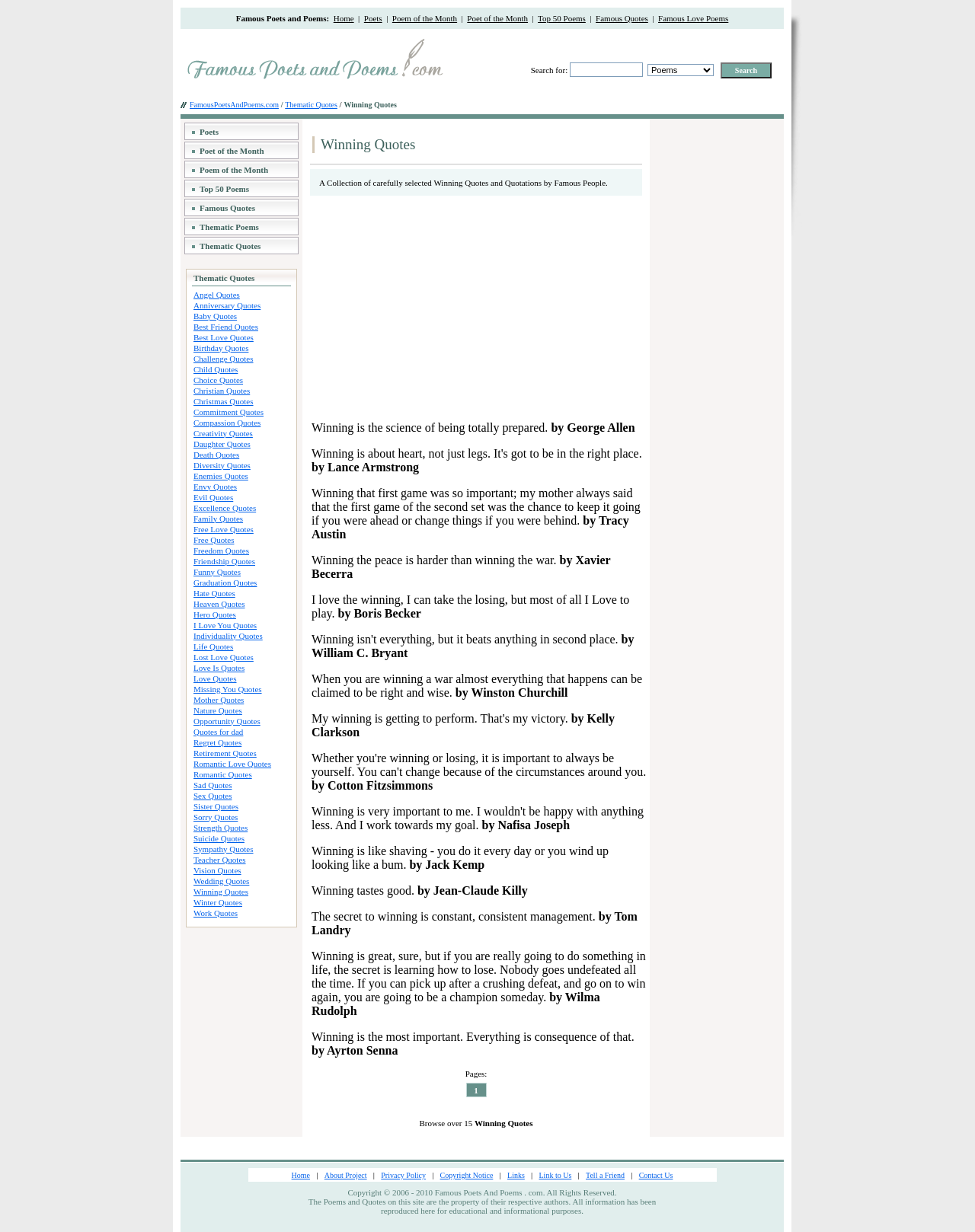Specify the bounding box coordinates of the area to click in order to follow the given instruction: "Click on Famous Quotes."

[0.611, 0.011, 0.665, 0.019]